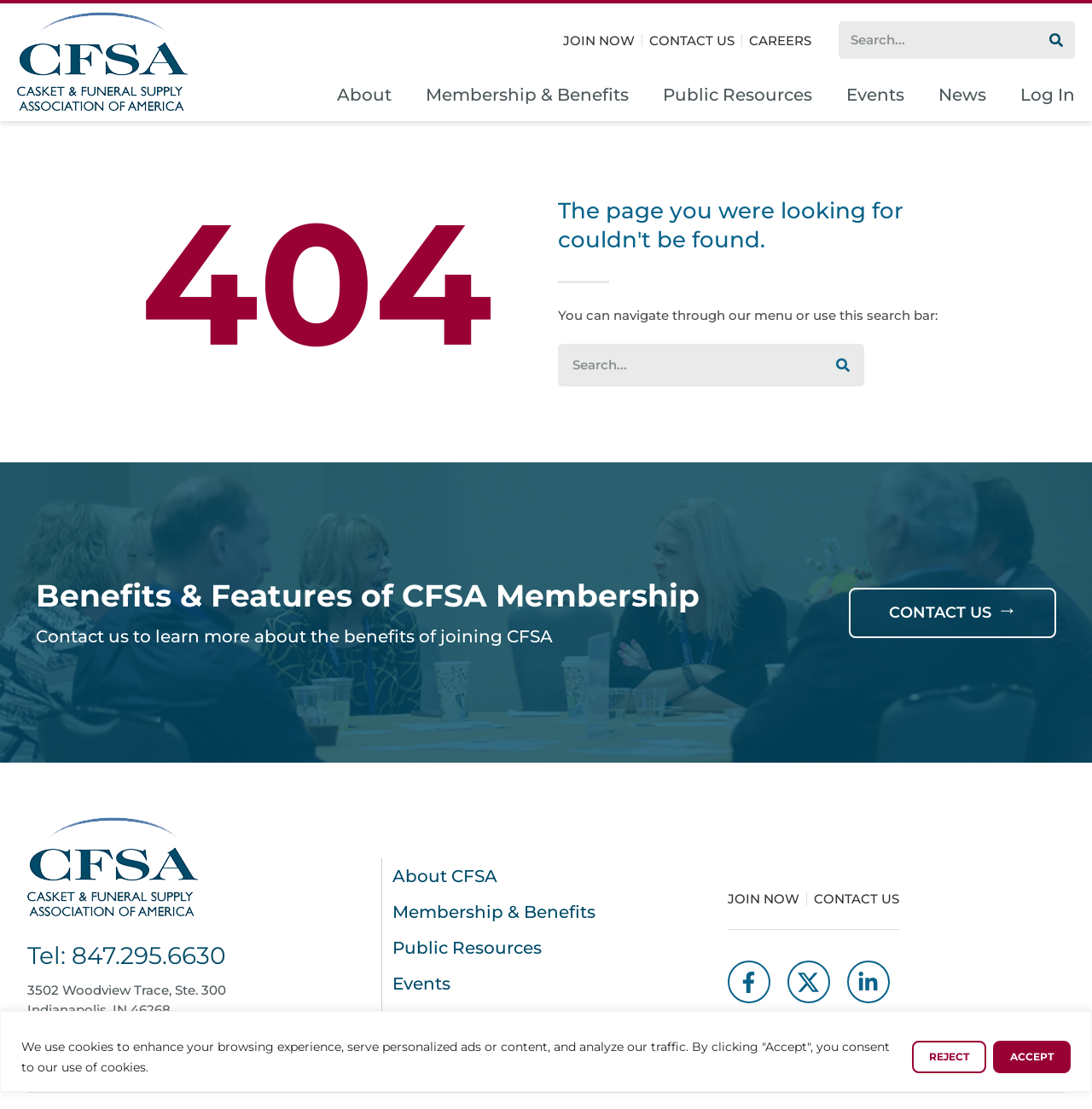Find the bounding box coordinates of the element's region that should be clicked in order to follow the given instruction: "Contact us". The coordinates should consist of four float numbers between 0 and 1, i.e., [left, top, right, bottom].

[0.594, 0.03, 0.672, 0.042]